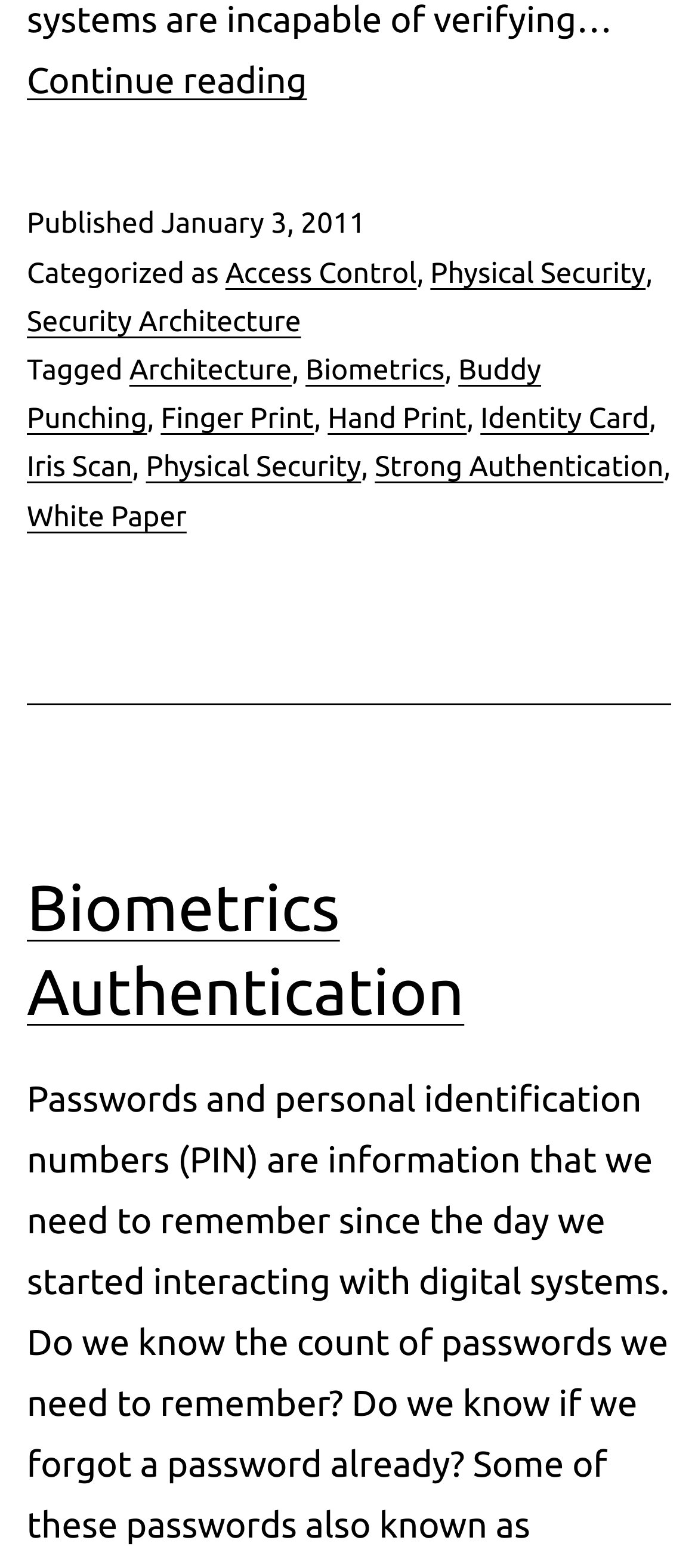What is the main topic of the webpage?
Please provide an in-depth and detailed response to the question.

The main topic of the webpage can be inferred from the heading 'Biometrics Authentication' which is prominently displayed on the webpage.